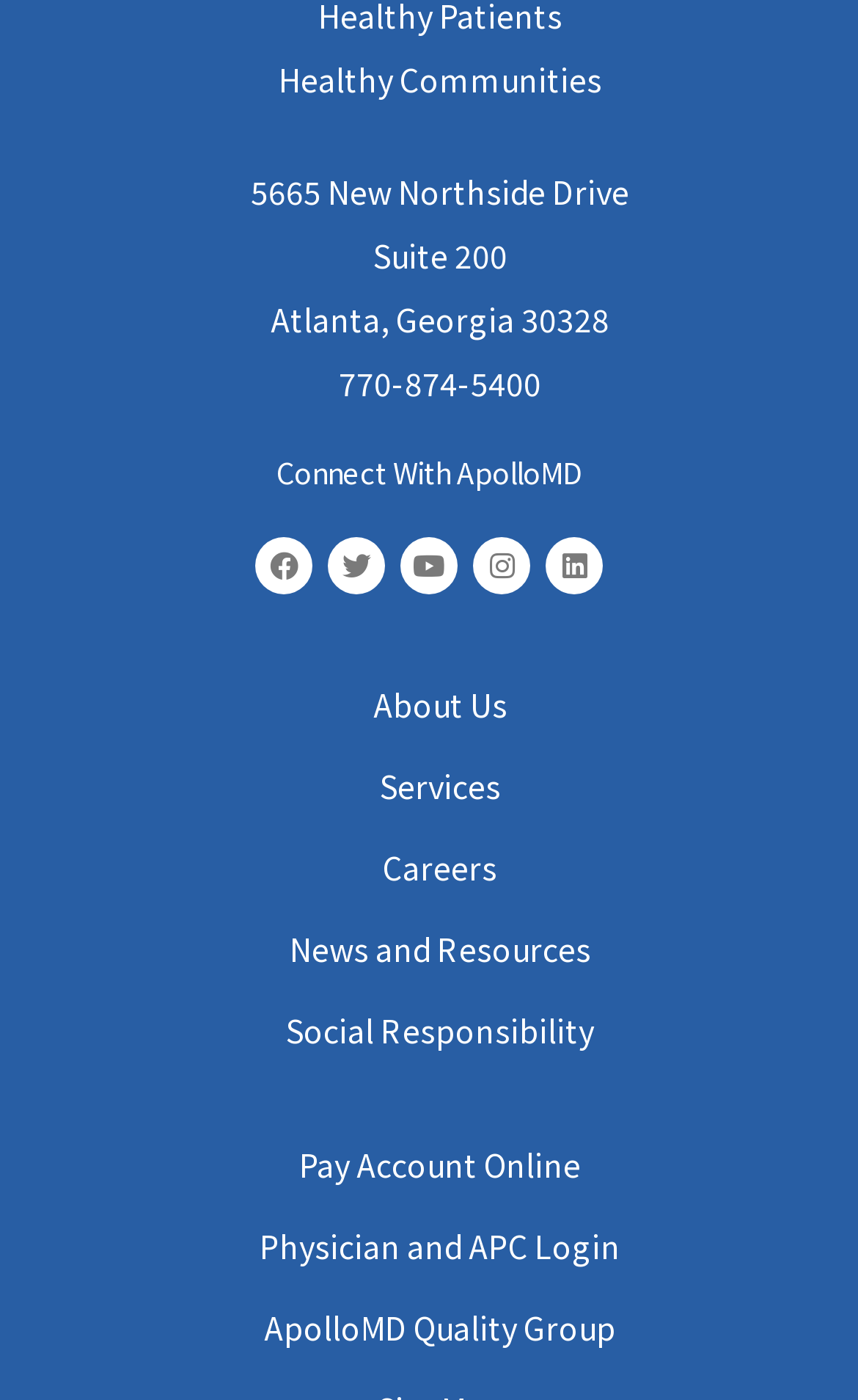For the following element description, predict the bounding box coordinates in the format (top-left x, top-left y, bottom-right x, bottom-right y). All values should be floating point numbers between 0 and 1. Description: Phyisicans

[0.128, 0.884, 0.346, 0.931]